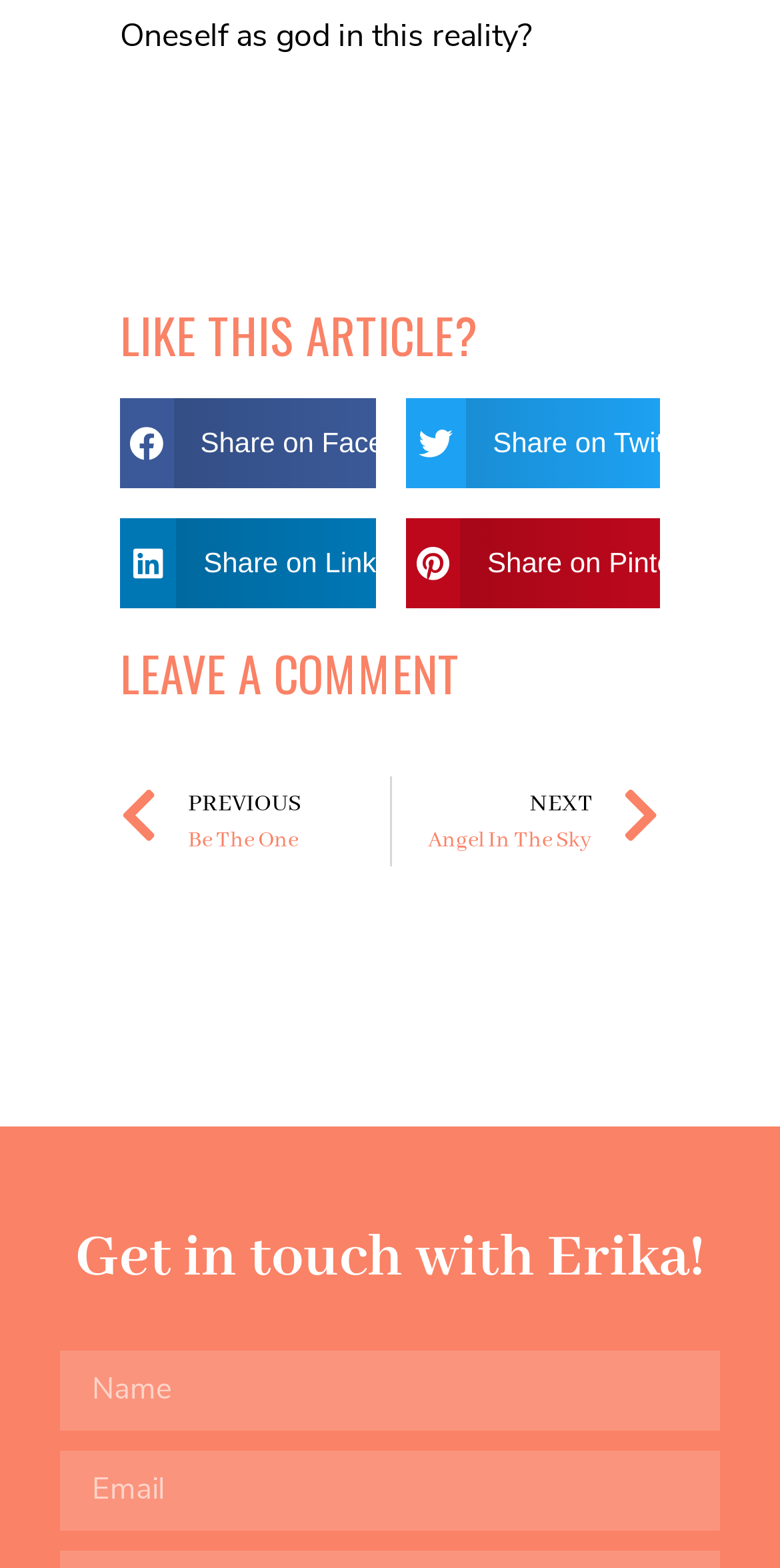Determine the bounding box coordinates for the element that should be clicked to follow this instruction: "Leave a comment". The coordinates should be given as four float numbers between 0 and 1, in the format [left, top, right, bottom].

[0.154, 0.413, 0.846, 0.444]